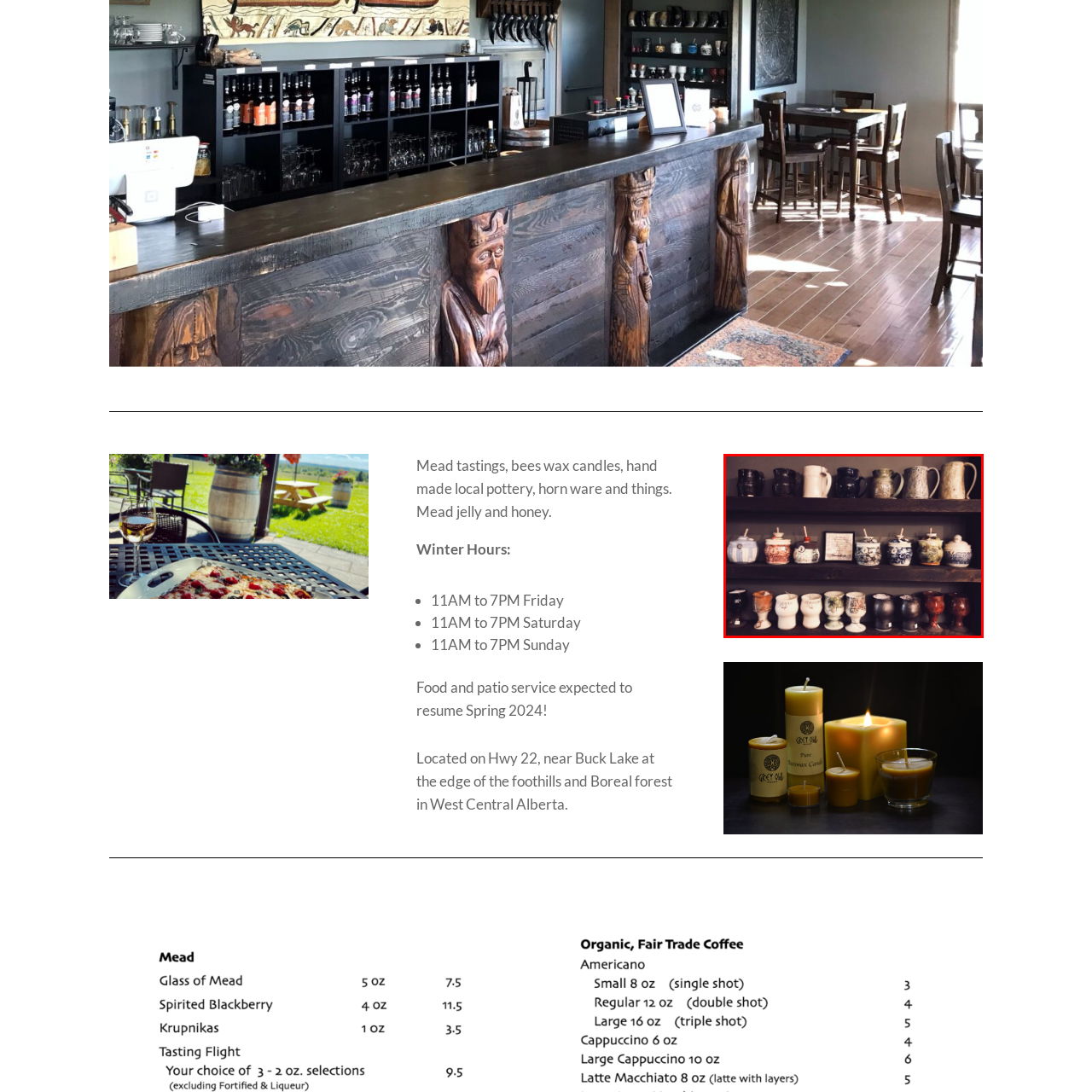What is the material of the shelves?  
Look closely at the image marked by the red border and give a detailed response rooted in the visual details found within the image.

The caption explicitly mentions that the pottery is arranged on wooden shelves, indicating that the shelves are made of wood.